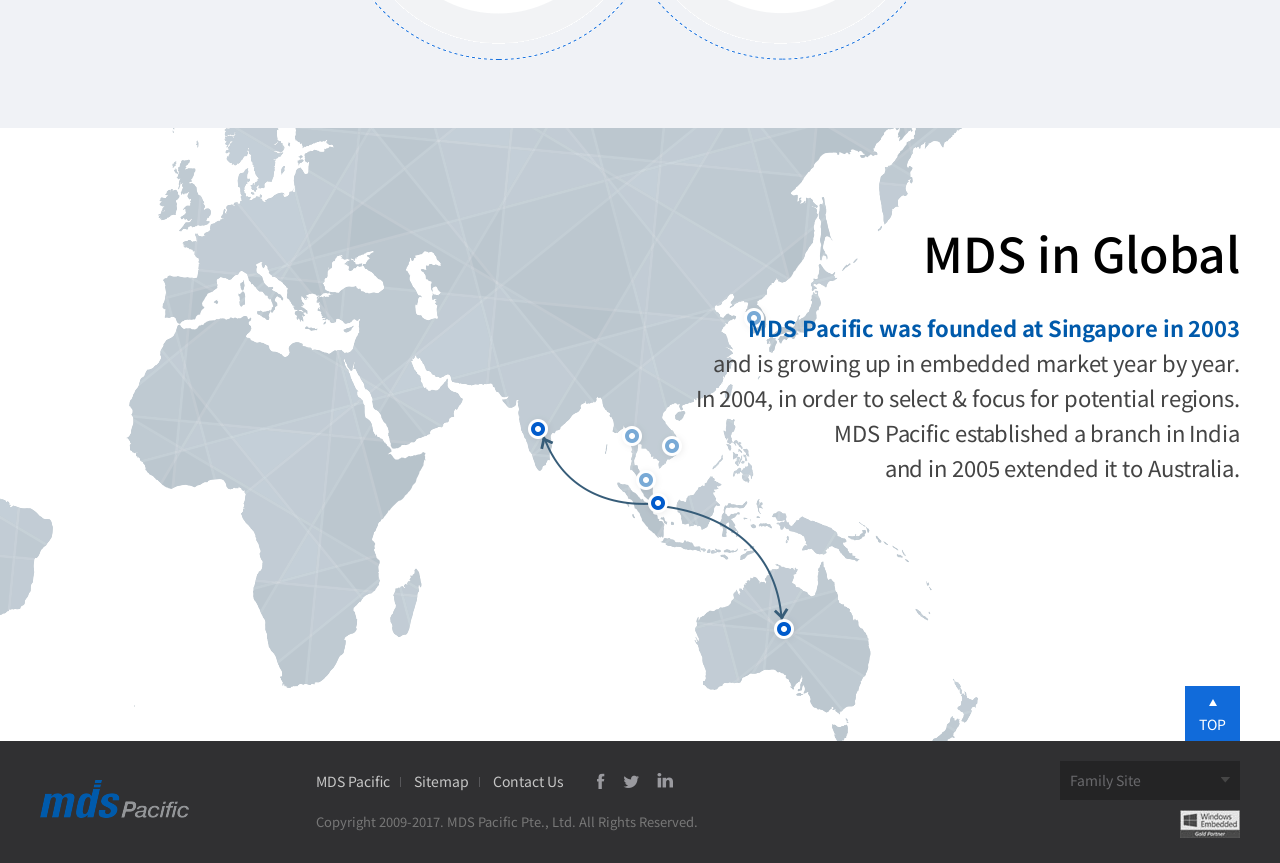Provide the bounding box coordinates of the HTML element this sentence describes: "alt="windows embedded"". The bounding box coordinates consist of four float numbers between 0 and 1, i.e., [left, top, right, bottom].

[0.922, 0.953, 0.969, 0.976]